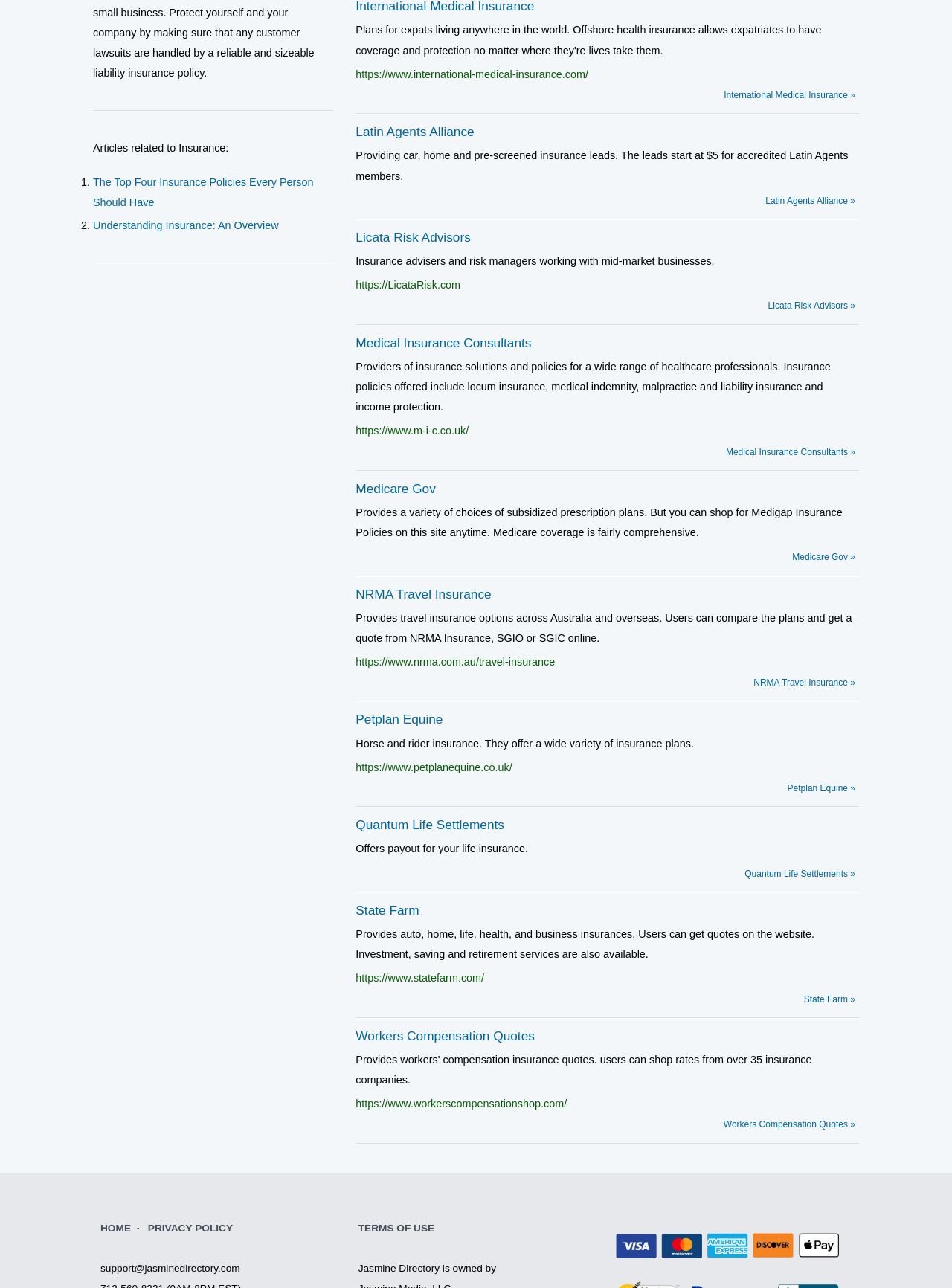Extract the bounding box coordinates for the described element: "Petplan Equine »". The coordinates should be represented as four float numbers between 0 and 1: [left, top, right, bottom].

[0.827, 0.608, 0.898, 0.616]